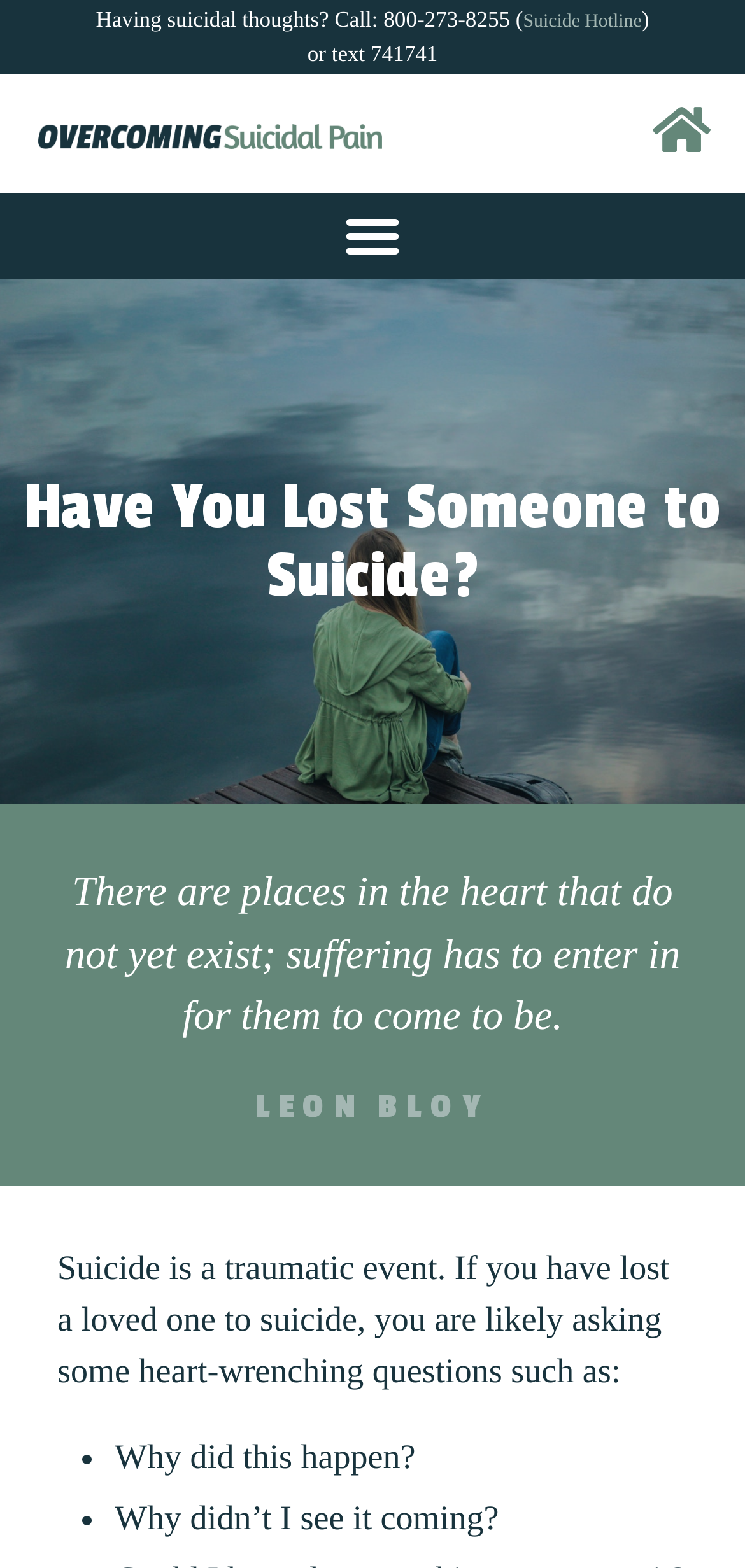Please respond to the question using a single word or phrase:
Who is the author of the quote?

LEON BLOY